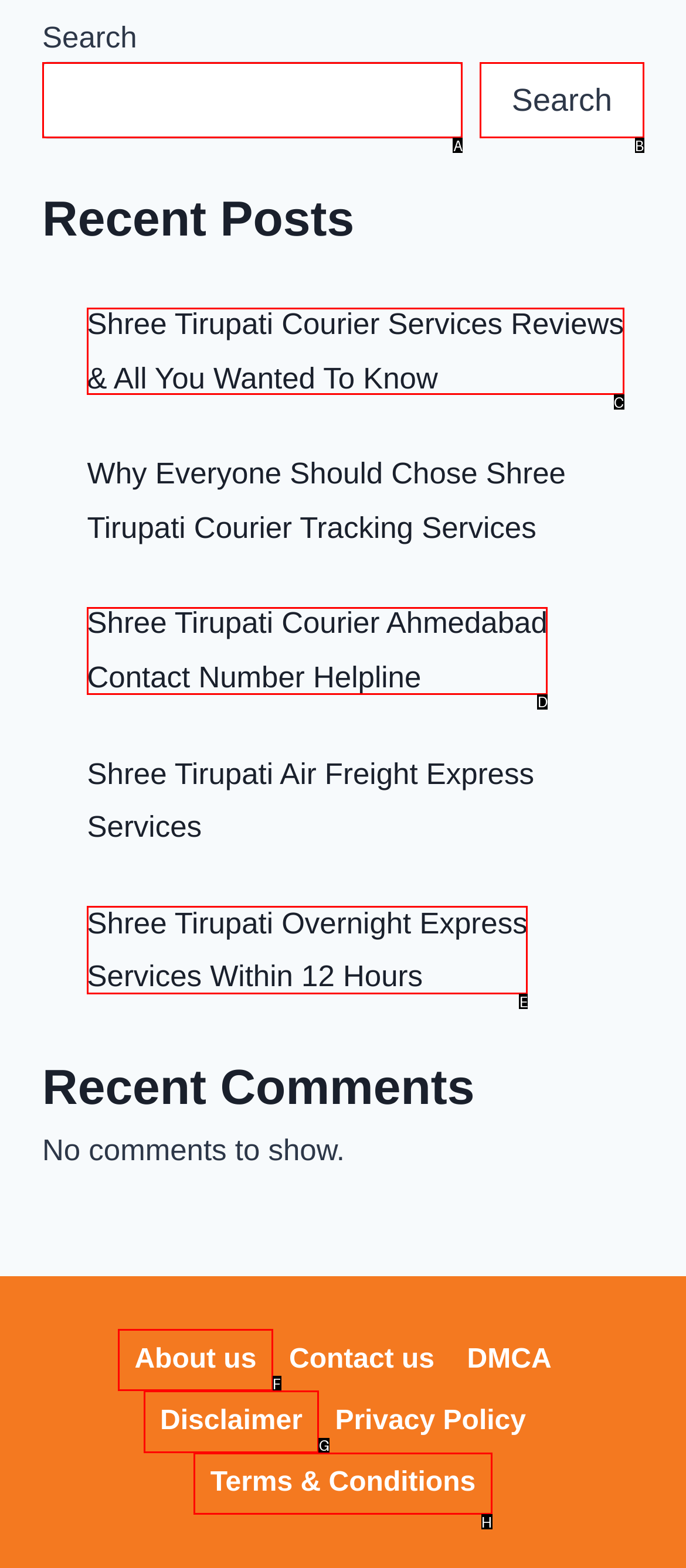Choose the HTML element you need to click to achieve the following task: Click Shree Tirupati Overnight Express Services
Respond with the letter of the selected option from the given choices directly.

E